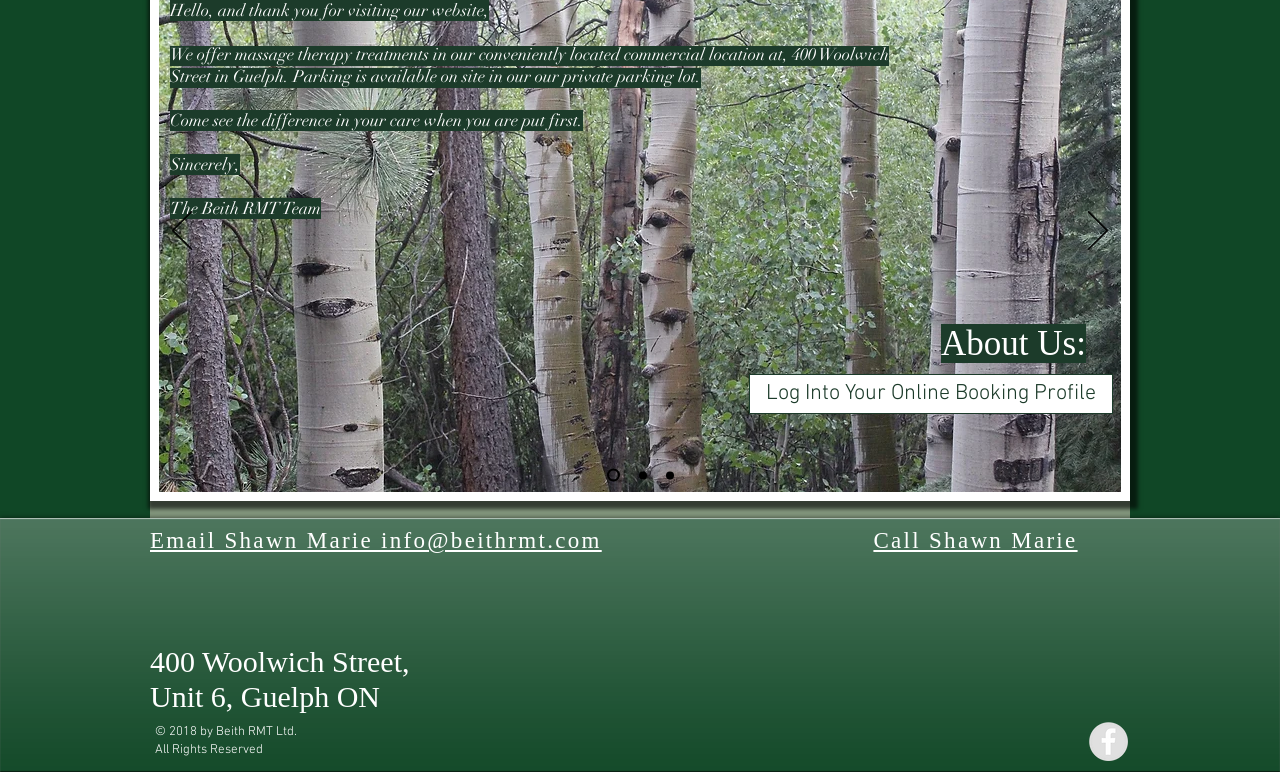Using the element description provided, determine the bounding box coordinates in the format (top-left x, top-left y, bottom-right x, bottom-right y). Ensure that all values are floating point numbers between 0 and 1. Element description: San Lorenzo Shoreline

None